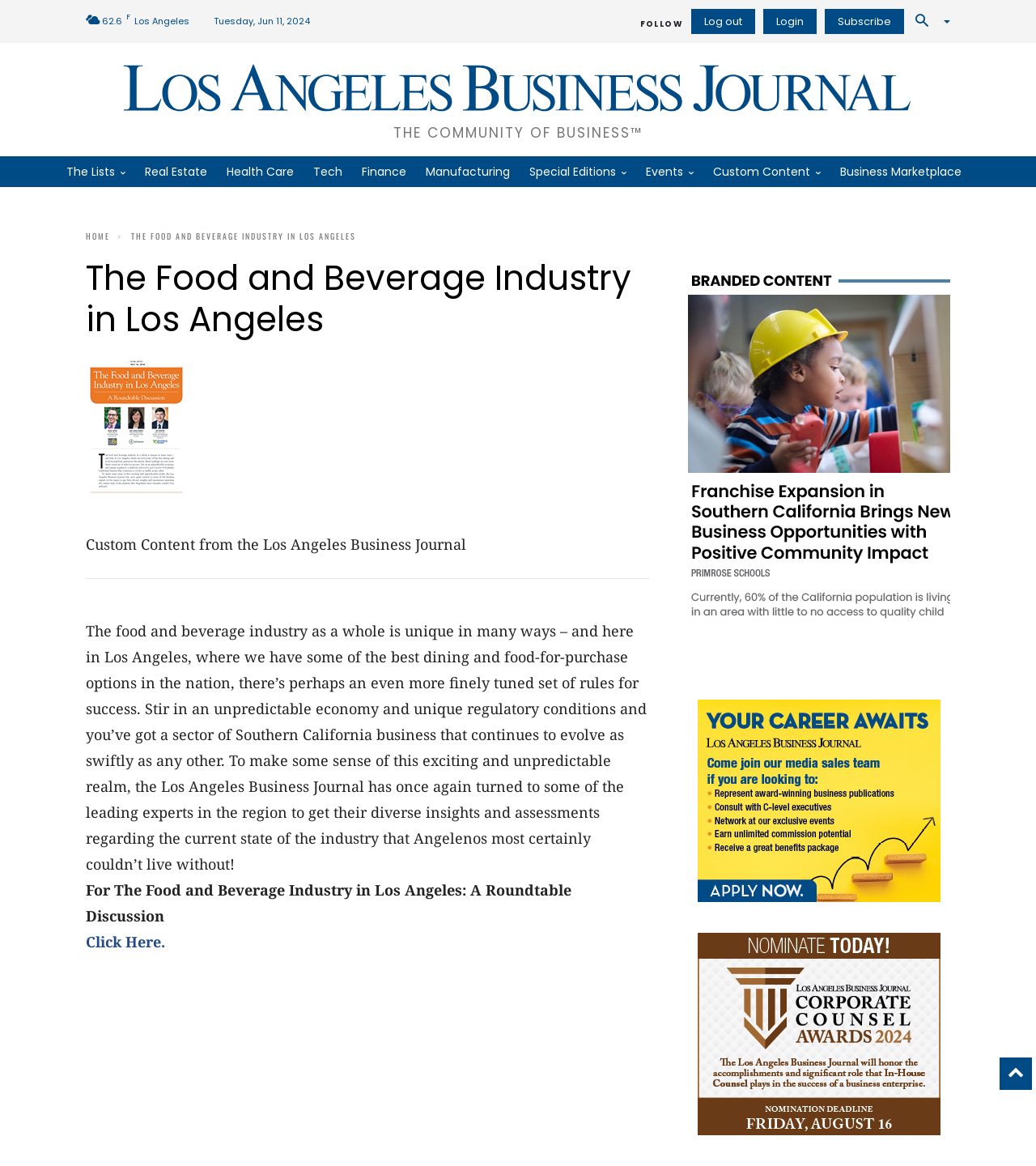Craft a detailed narrative of the webpage's structure and content.

The webpage is about the food and beverage industry in Los Angeles, with a focus on its unique characteristics and the challenges it faces. At the top left, there is a small section displaying the current date, "Tuesday, Jun 11, 2024". Next to it, there are five social media links represented by icons. 

Below this section, there is a navigation menu with links to various categories, including "The Lists", "Real Estate", "Health Care", "Tech", "Finance", "Manufacturing", "Special Editions", "Events", "Custom Content", and "Business Marketplace". 

The main content of the webpage is divided into two sections. On the left, there is a heading that reads "The Food and Beverage Industry in Los Angeles". Below it, there is a brief introduction to the industry, followed by a separator line. The main article starts with a paragraph that discusses the unique aspects of the food and beverage industry in Los Angeles, its evolution, and the challenges it faces. 

On the right side of the main content, there are three advertisements displayed in iframes. At the bottom of the main content, there is a link that reads "Click Here." 

At the top right, there is a section with links to "Log out", "Login", and "Subscribe". Above this section, there is a link to "THE COMMUNITY OF BUSINESS" with an image next to it.